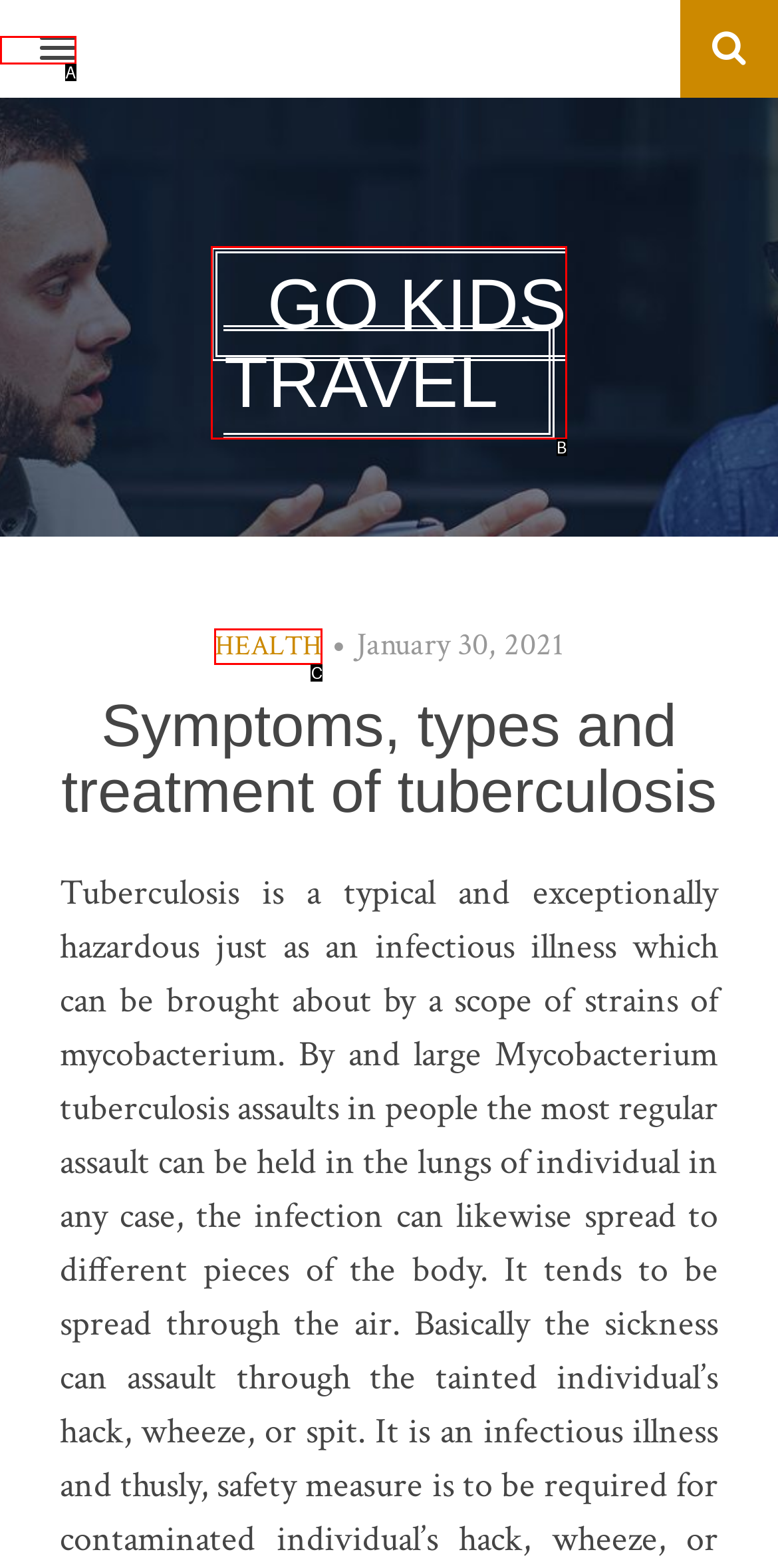Identify the UI element that best fits the description: Health
Respond with the letter representing the correct option.

C